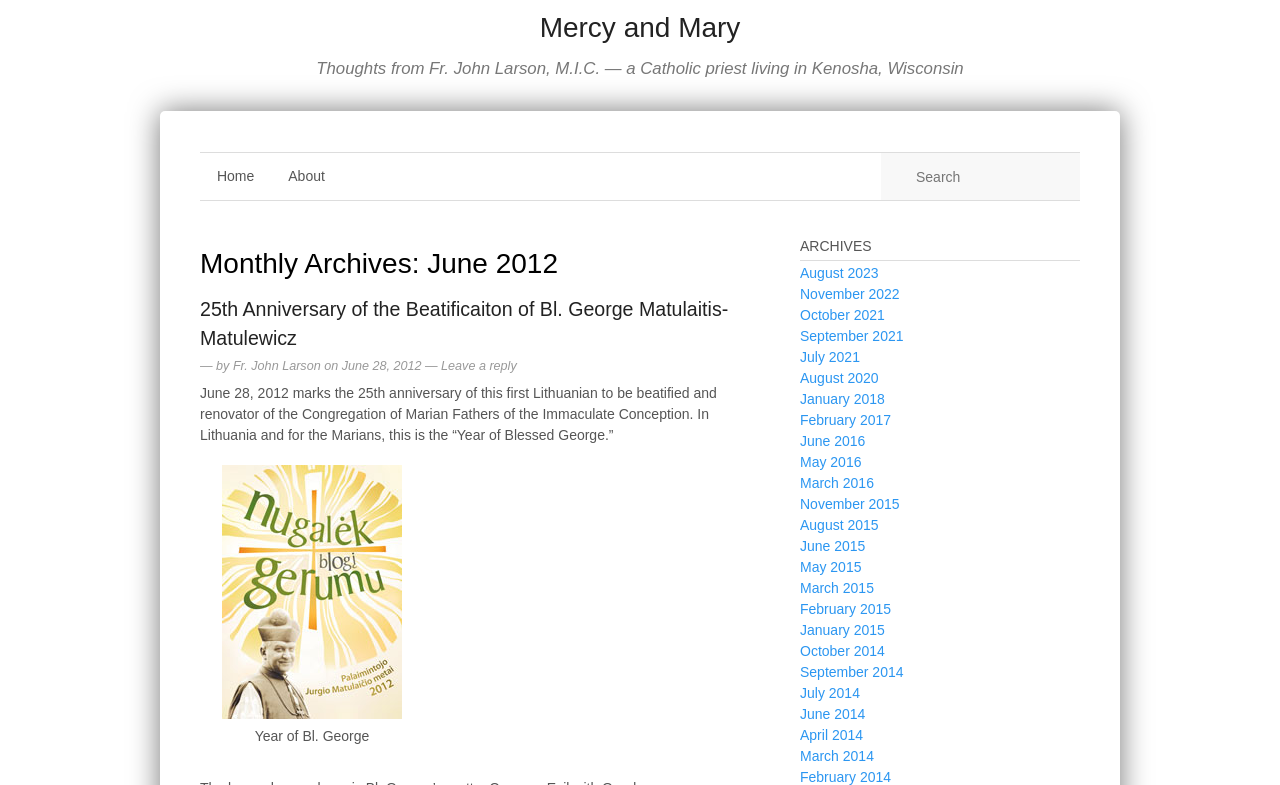Carefully examine the image and provide an in-depth answer to the question: How many links are there in the ARCHIVES section?

The ARCHIVES section is represented by the heading 'ARCHIVES' and contains 24 links to different months and years, which can be counted by iterating through the link elements under the ARCHIVES section.